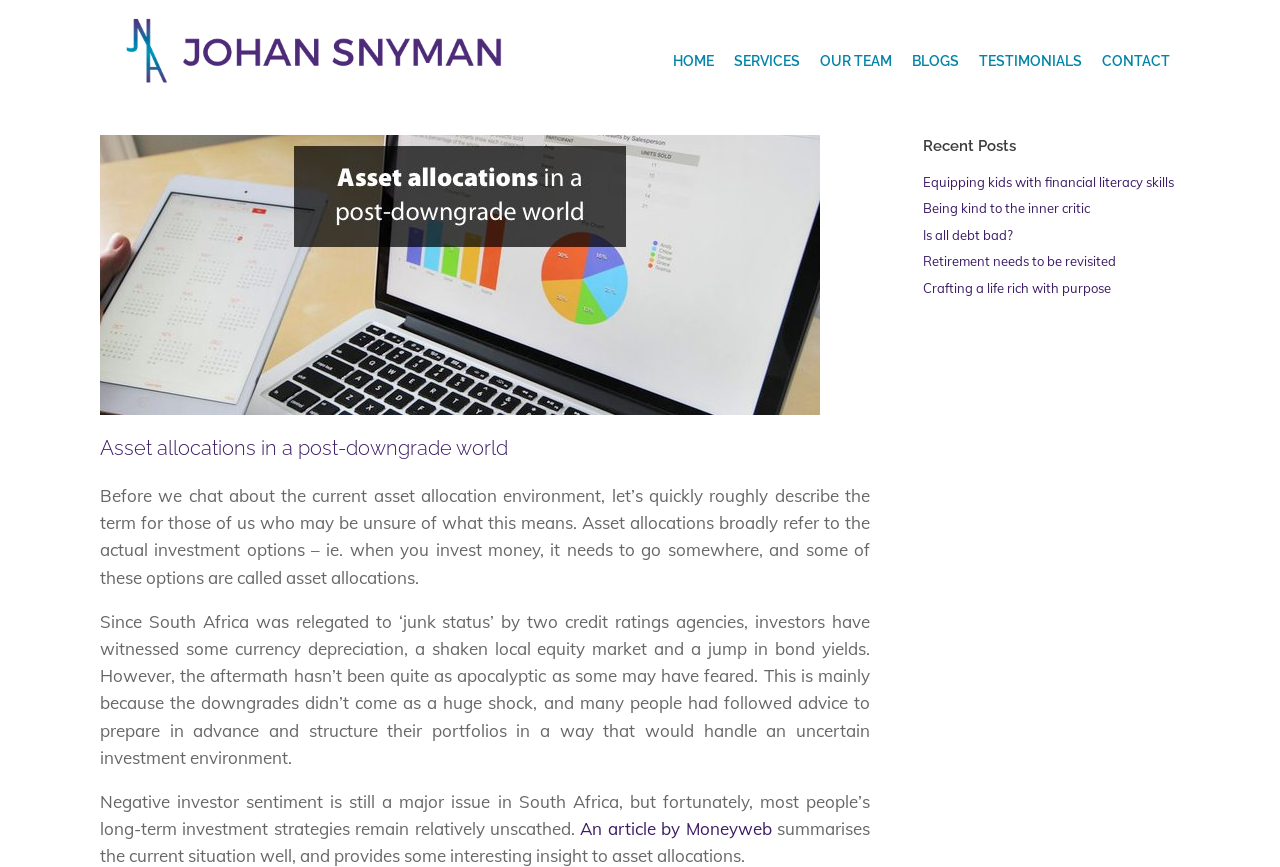What is the title or heading displayed on the webpage?

Asset allocations in a post-downgrade world